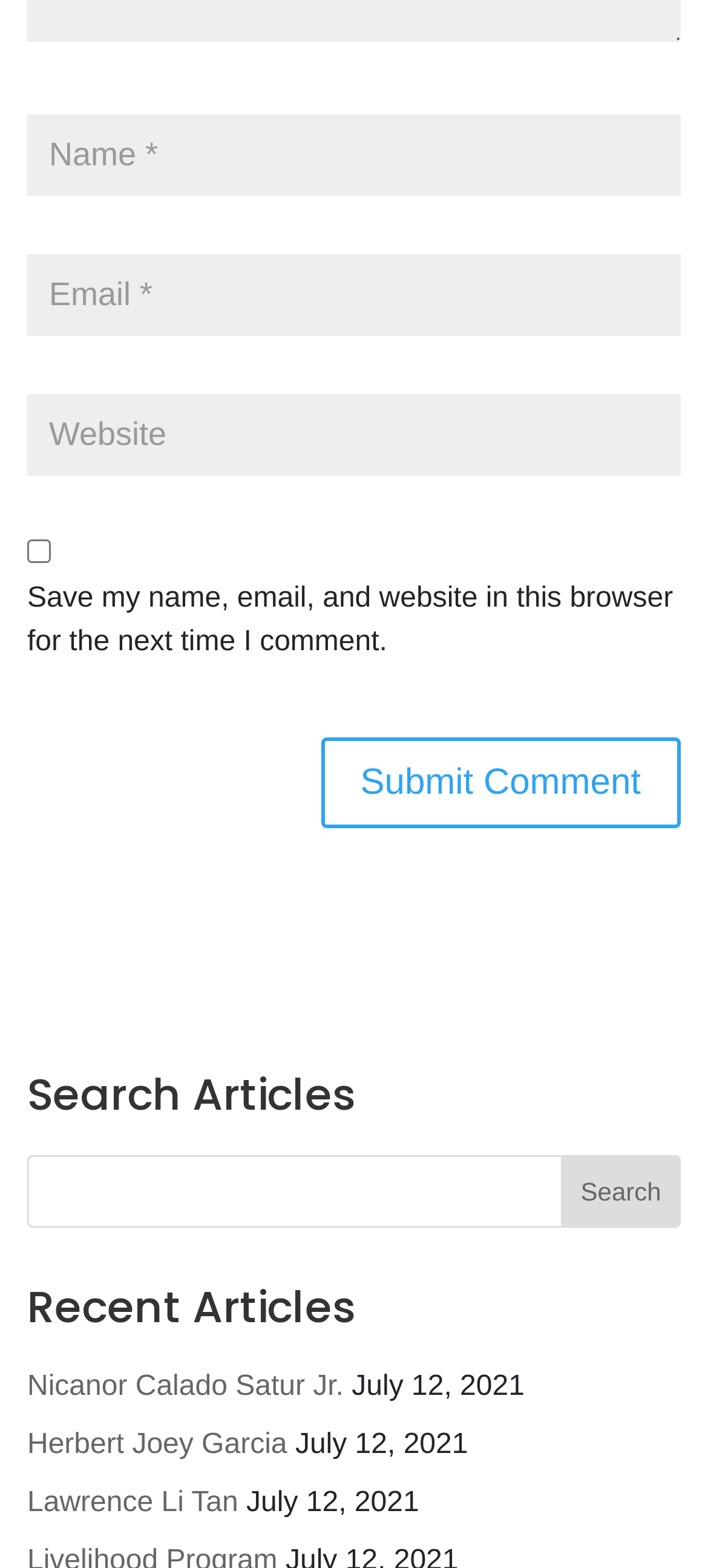Show me the bounding box coordinates of the clickable region to achieve the task as per the instruction: "Input your email".

[0.038, 0.162, 0.962, 0.214]